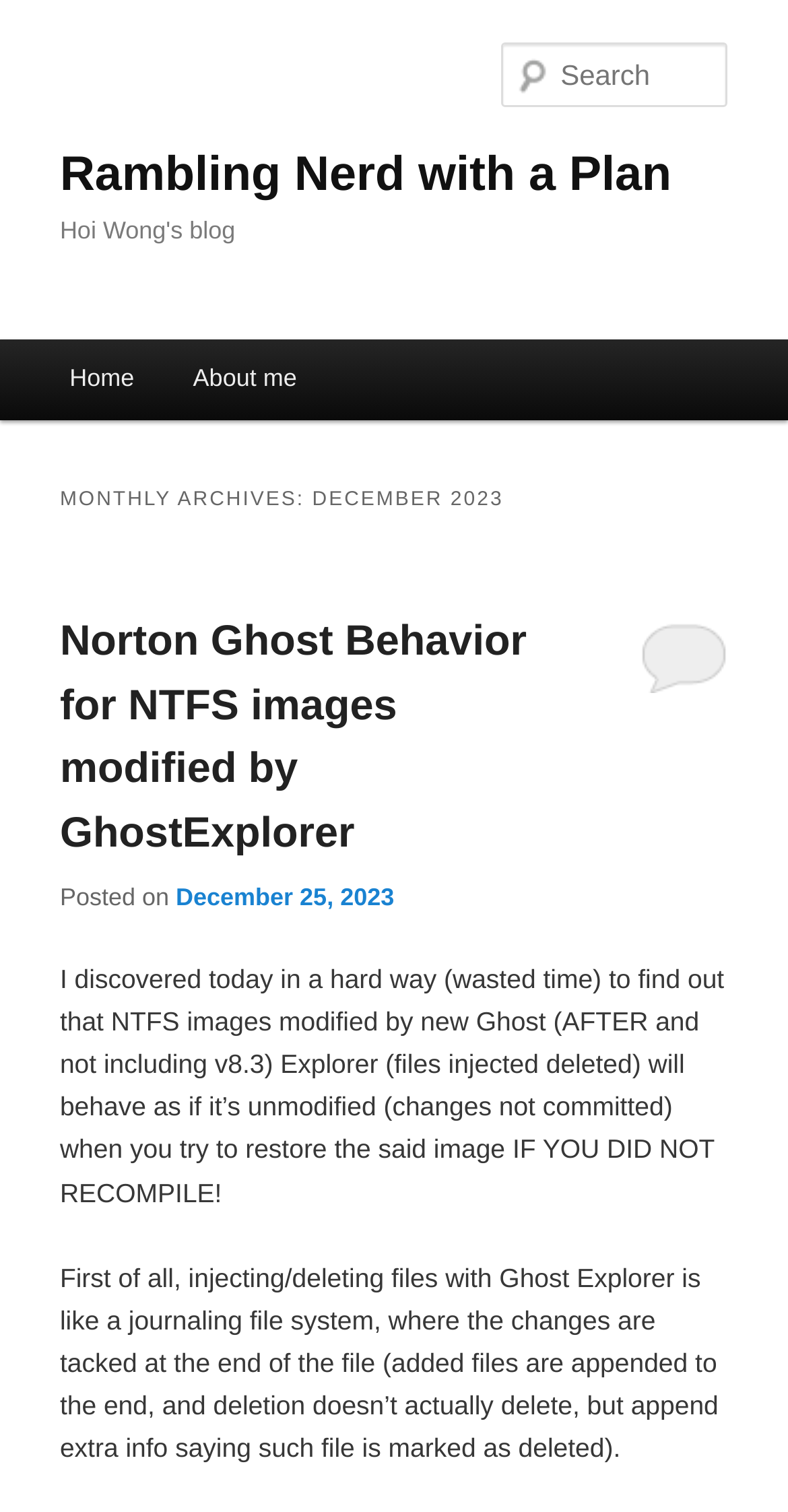Using the element description provided, determine the bounding box coordinates in the format (top-left x, top-left y, bottom-right x, bottom-right y). Ensure that all values are floating point numbers between 0 and 1. Element description: About me

[0.208, 0.225, 0.414, 0.278]